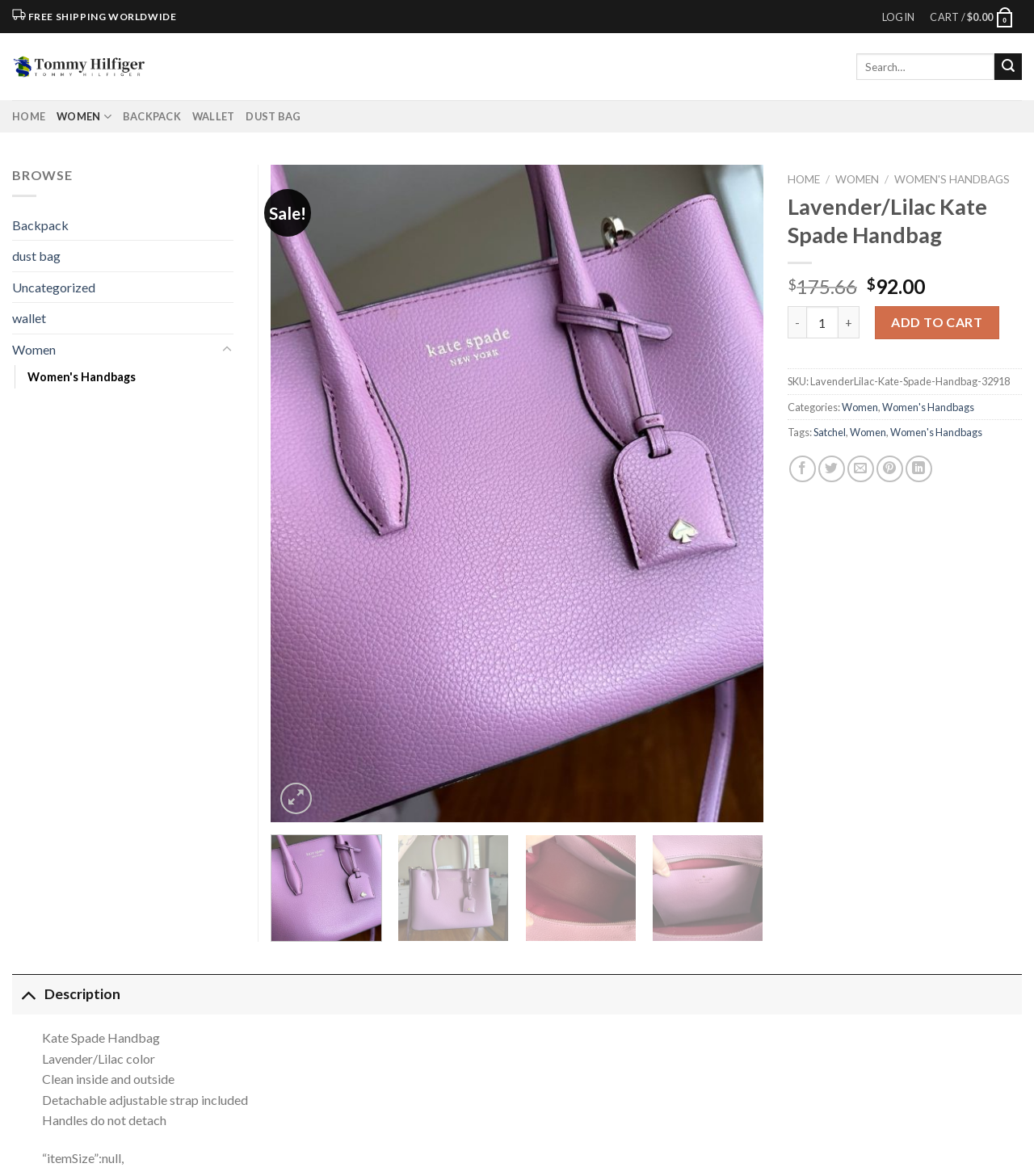Respond to the question below with a concise word or phrase:
Is the handbag part of the 'Women' category?

Yes